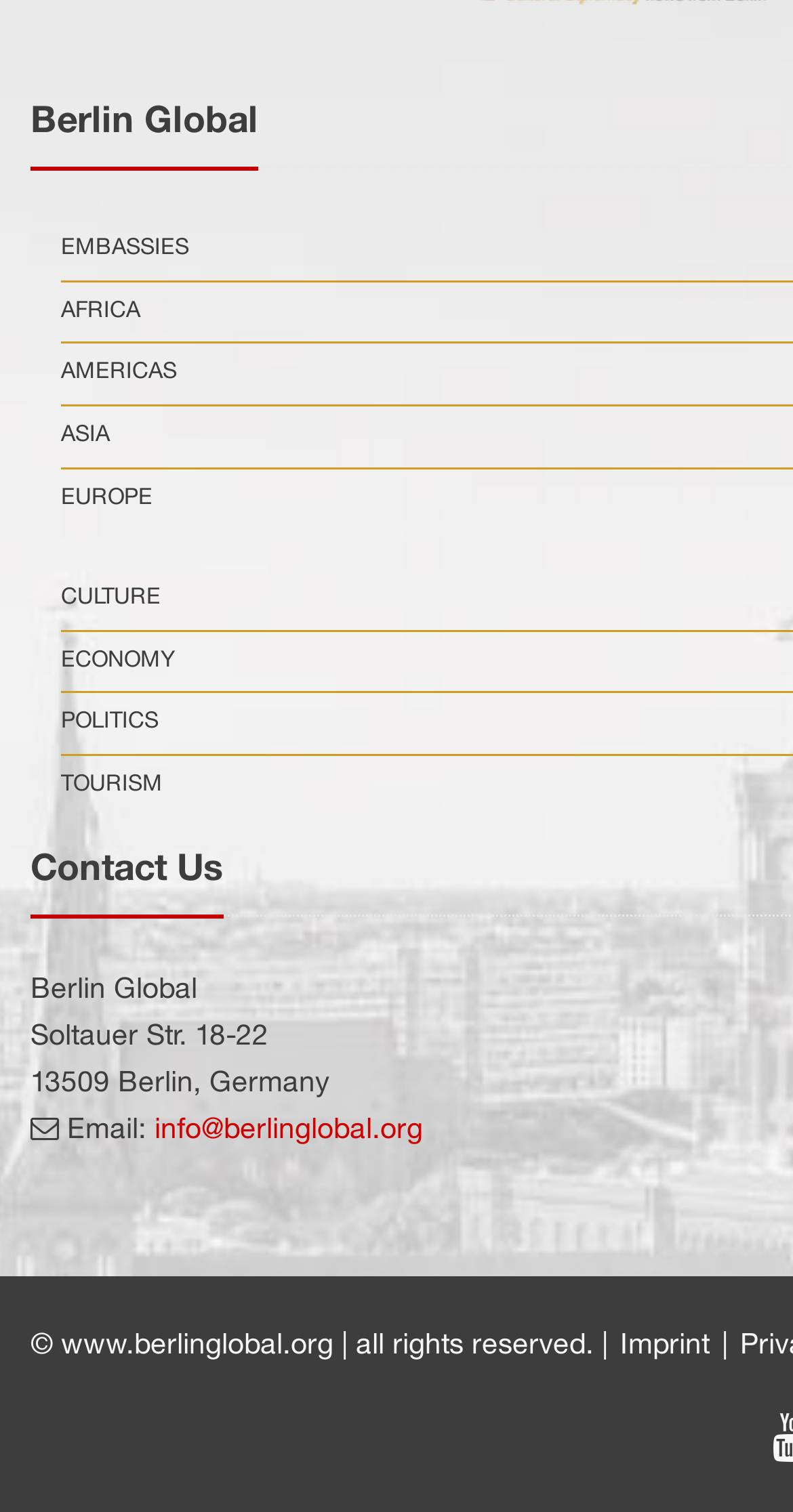Highlight the bounding box coordinates of the element that should be clicked to carry out the following instruction: "Visit the CULTURE page". The coordinates must be given as four float numbers ranging from 0 to 1, i.e., [left, top, right, bottom].

[0.077, 0.377, 0.203, 0.416]